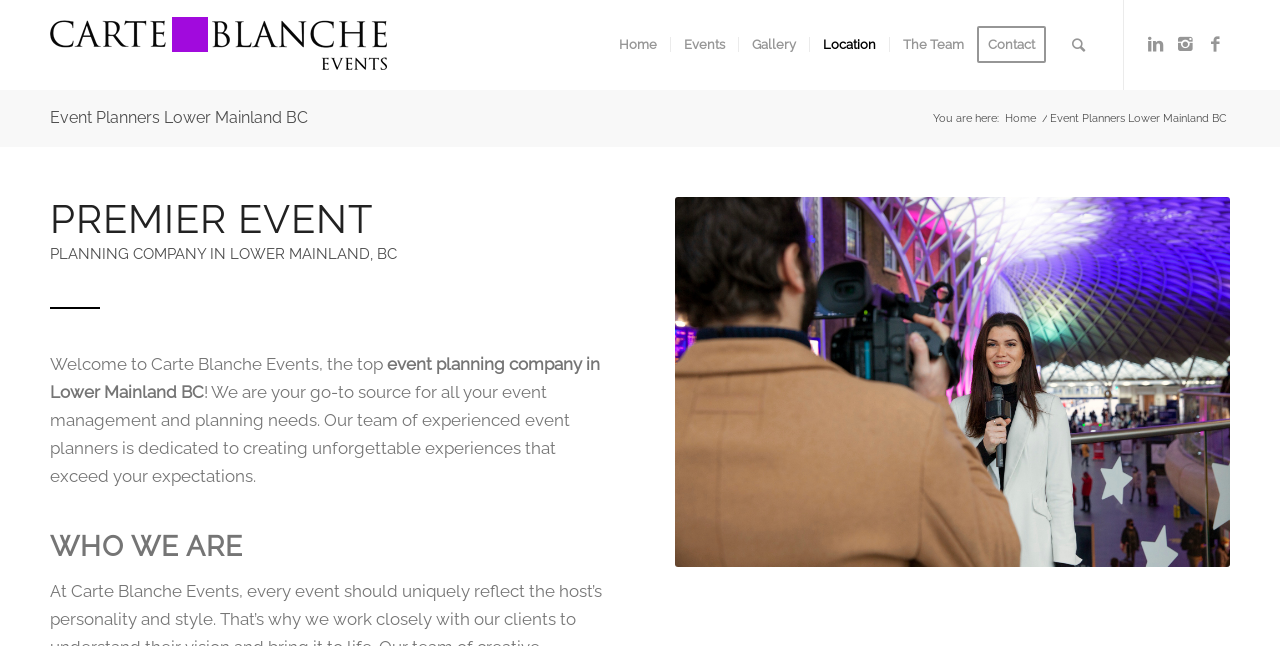Offer a meticulous caption that includes all visible features of the webpage.

The webpage is about Carte Blanche Events, an event planning and management company based in Lower Mainland, BC. At the top, there is a navigation menu with links to different sections of the website, including "Home", "Events", "Gallery", "Location", "The Team", and "Contact". 

Below the navigation menu, there is a heading that reads "Event Planners Lower Mainland BC" with a link to the same title. To the right of this heading, there is a breadcrumb trail indicating the current page, with links to "Home" and the current page.

The main content of the webpage is divided into two sections. The first section has a heading "PREMIER EVENT PLANNING COMPANY IN LOWER MAINLAND, BC" and introduces Carte Blanche Events as a top event planning company in the region. The text describes the company's mission to create unforgettable experiences that exceed clients' expectations.

The second section has a heading "WHO WE ARE" and features an image related to event planning companies in Vancouver. 

There are also several hidden links to social media platforms, including LinkedIn, Instagram, and Facebook, located at the top right corner of the page.